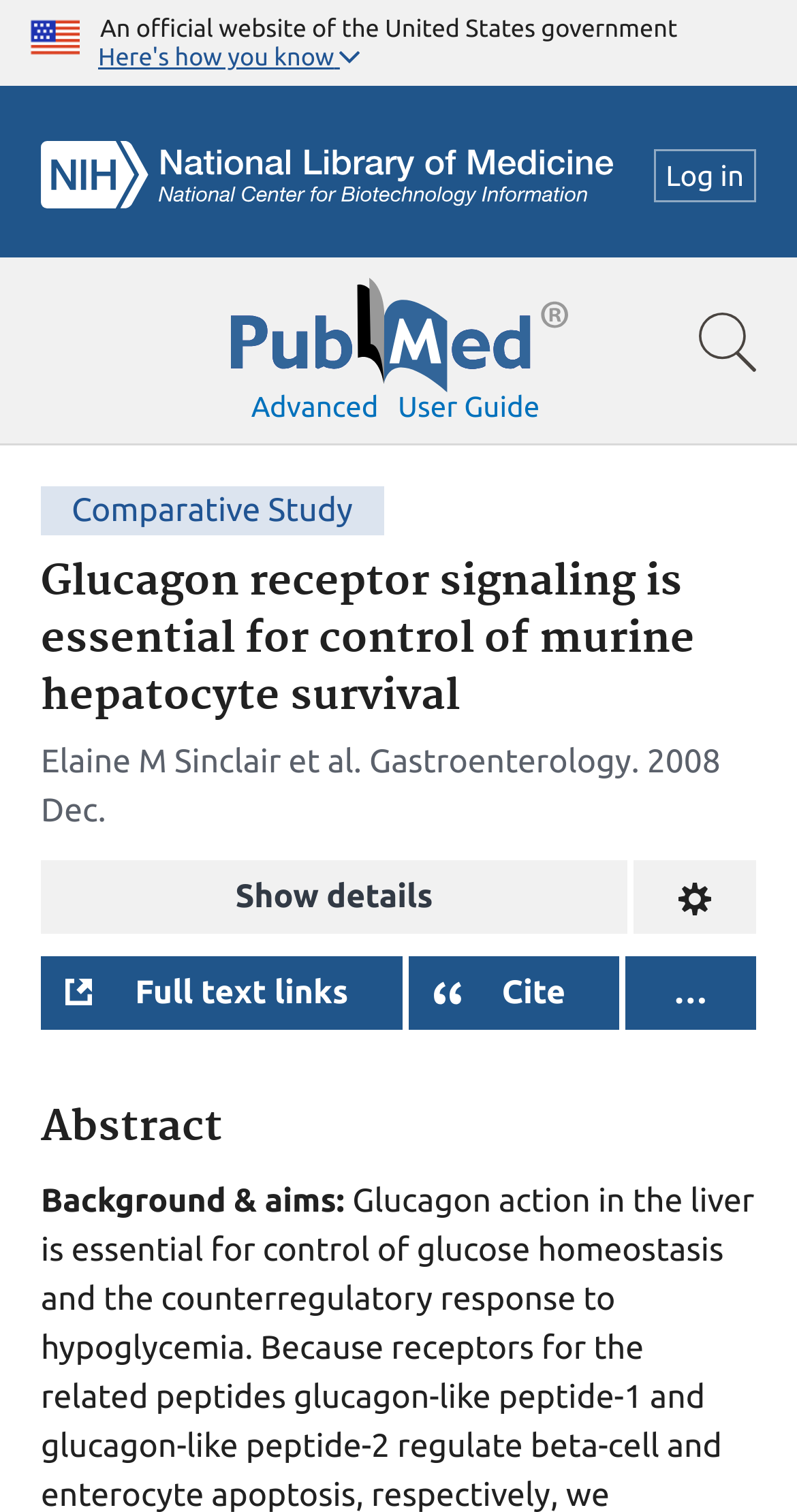Find the bounding box coordinates for the area you need to click to carry out the instruction: "View advanced search options". The coordinates should be four float numbers between 0 and 1, indicated as [left, top, right, bottom].

[0.315, 0.258, 0.475, 0.28]